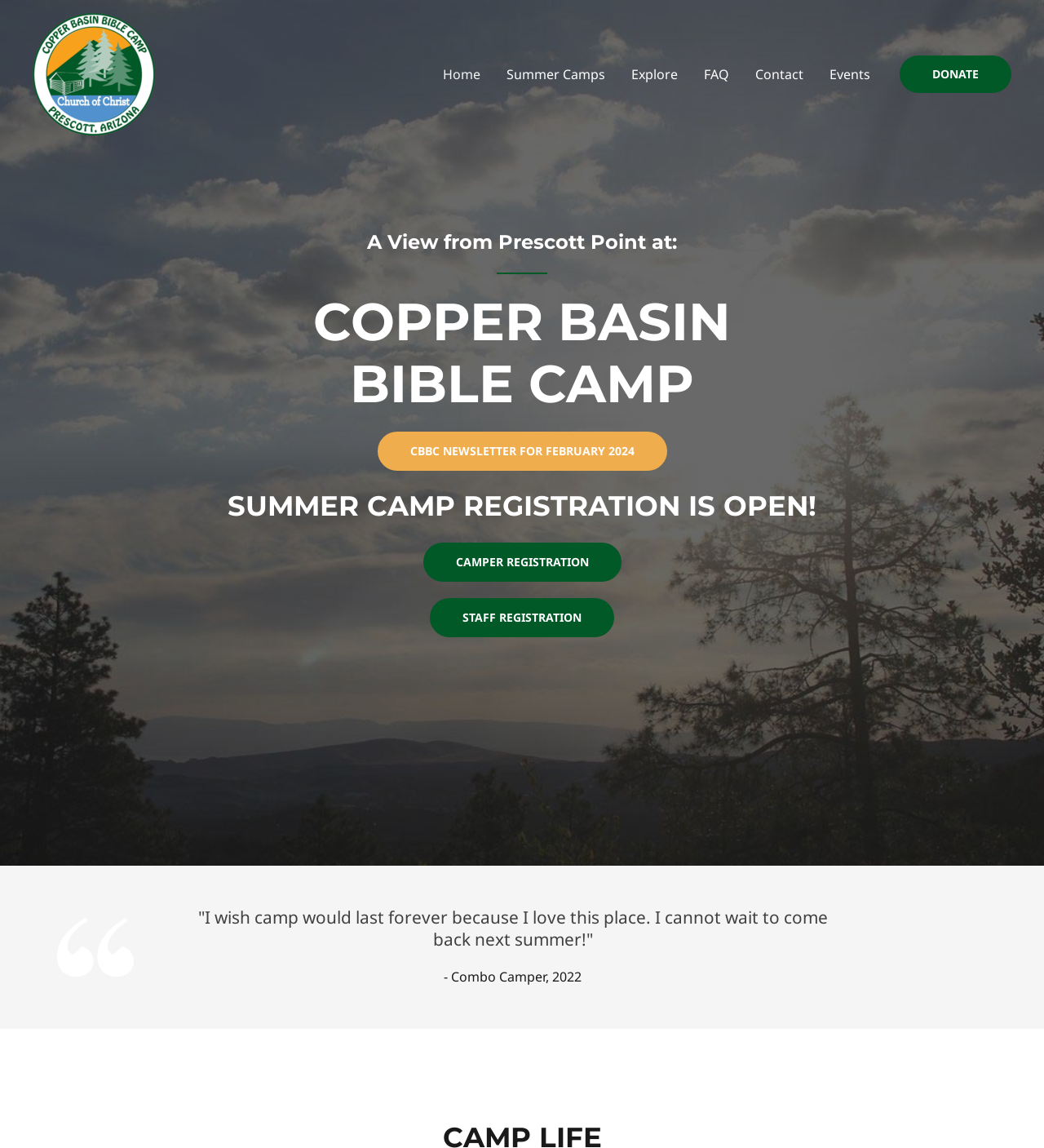Provide a single word or phrase to answer the given question: 
What is the purpose of the 'DONATE' link?

To donate to the camp